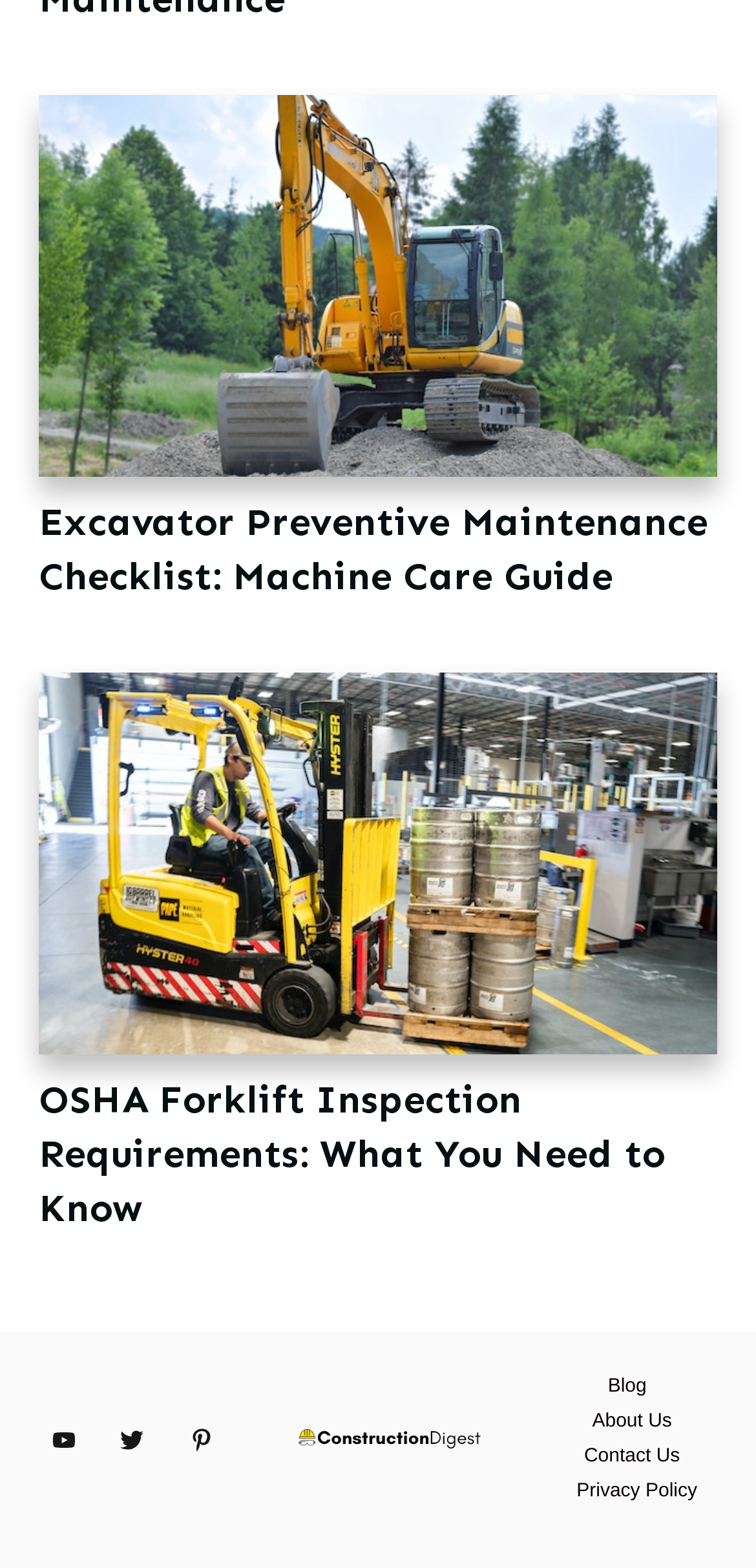Please give a succinct answer using a single word or phrase:
What is the purpose of the links at the bottom?

Navigation